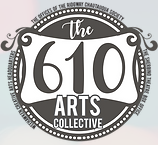What is the shape of the logo's background?
Give a detailed response to the question by analyzing the screenshot.

The caption describes the logo's design as having a dark circular background, which implies that the shape of the background is circular.